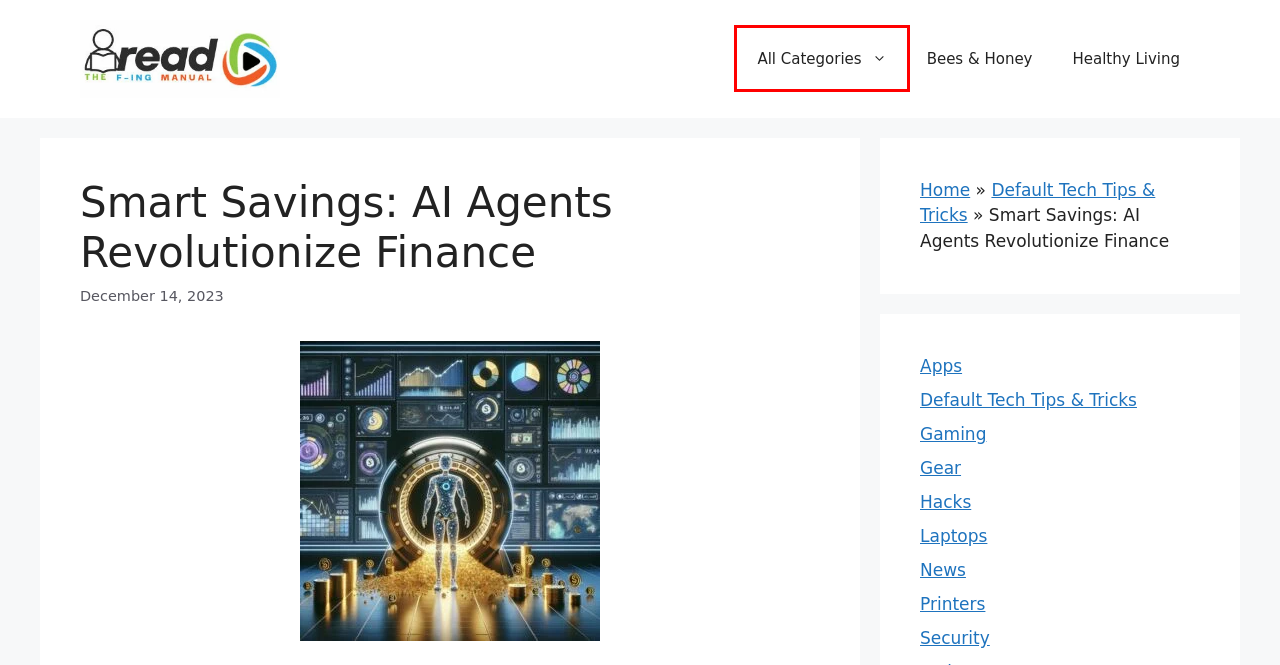After examining the screenshot of a webpage with a red bounding box, choose the most accurate webpage description that corresponds to the new page after clicking the element inside the red box. Here are the candidates:
A. automated savings - RTFM 101
B. RTFM 101 - Questions and Answers in Easy to follow video steps
C. Laptops - RTFM 101
D. Printers - RTFM 101
E. Healthy Living Today - Learn about health and more
F. All Categories - RTFM 101
G. Default Tech Tips & Tricks - RTFM 101
H. Beekeeping Trove - All about beekeeping, bees and honey

F